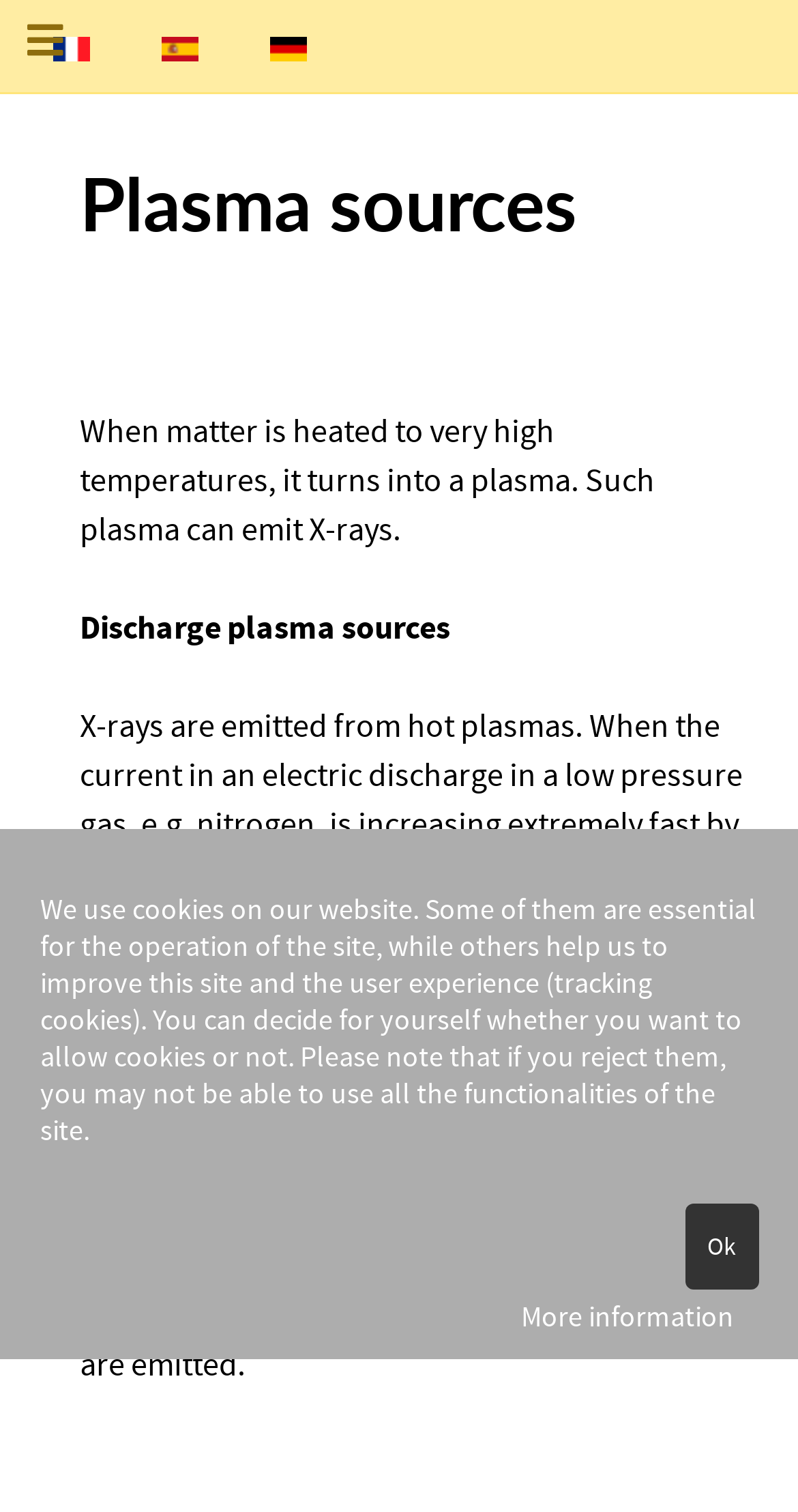Utilize the details in the image to give a detailed response to the question: What is the purpose of the discharge in a low pressure gas?

According to the text, when the current in an electric discharge in a low pressure gas, e.g. nitrogen, is increasing extremely fast by discharging a huge capacitor, the resulting strong magnetic field is pinching the discharge to an increasingly small volume with rising temperature until the discharge is converted to a plasma.